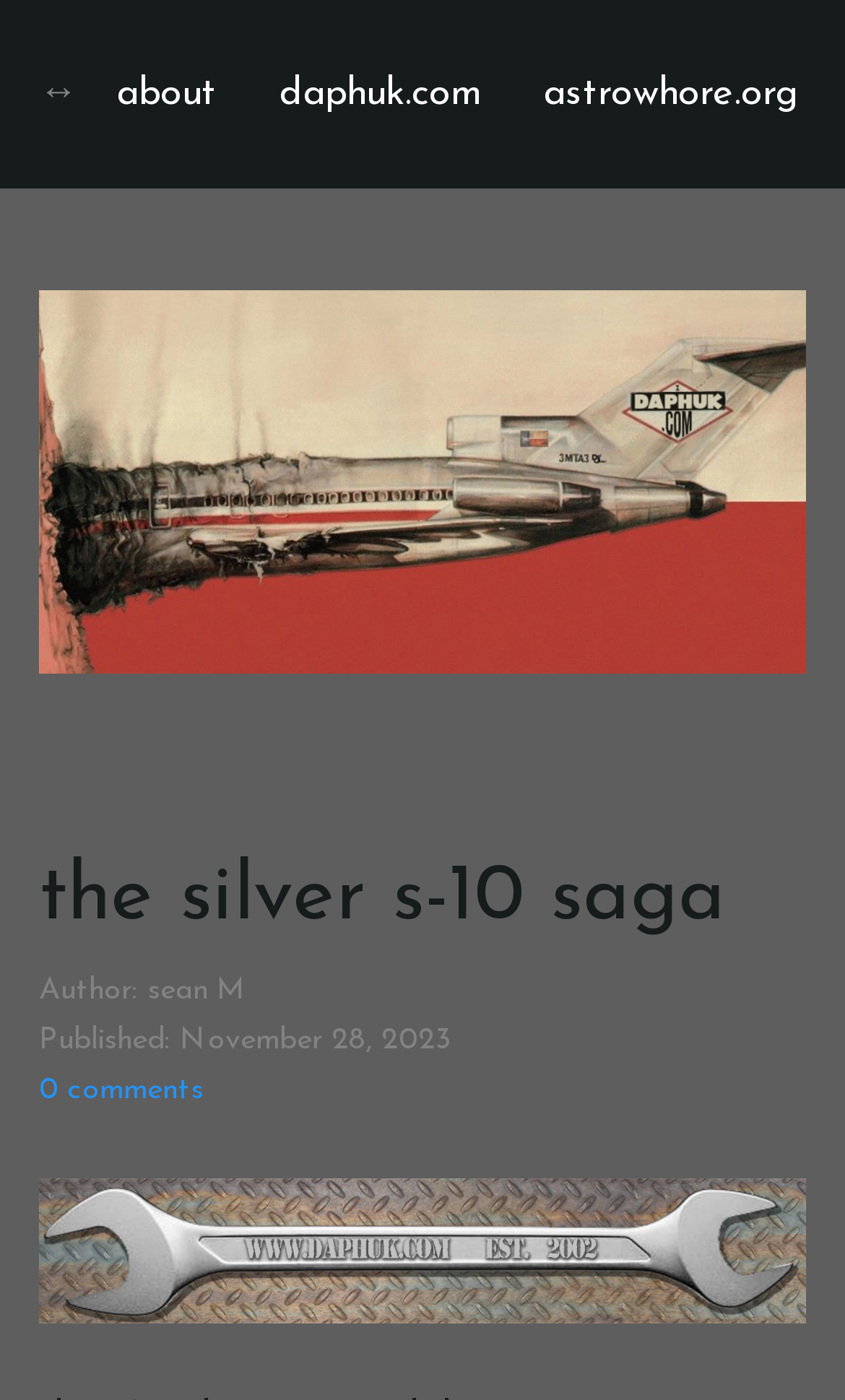When was the article published?
Refer to the image and offer an in-depth and detailed answer to the question.

I found the publication date by looking at the 'Published:' label and the corresponding text next to it, which is 'November 28, 2023'.